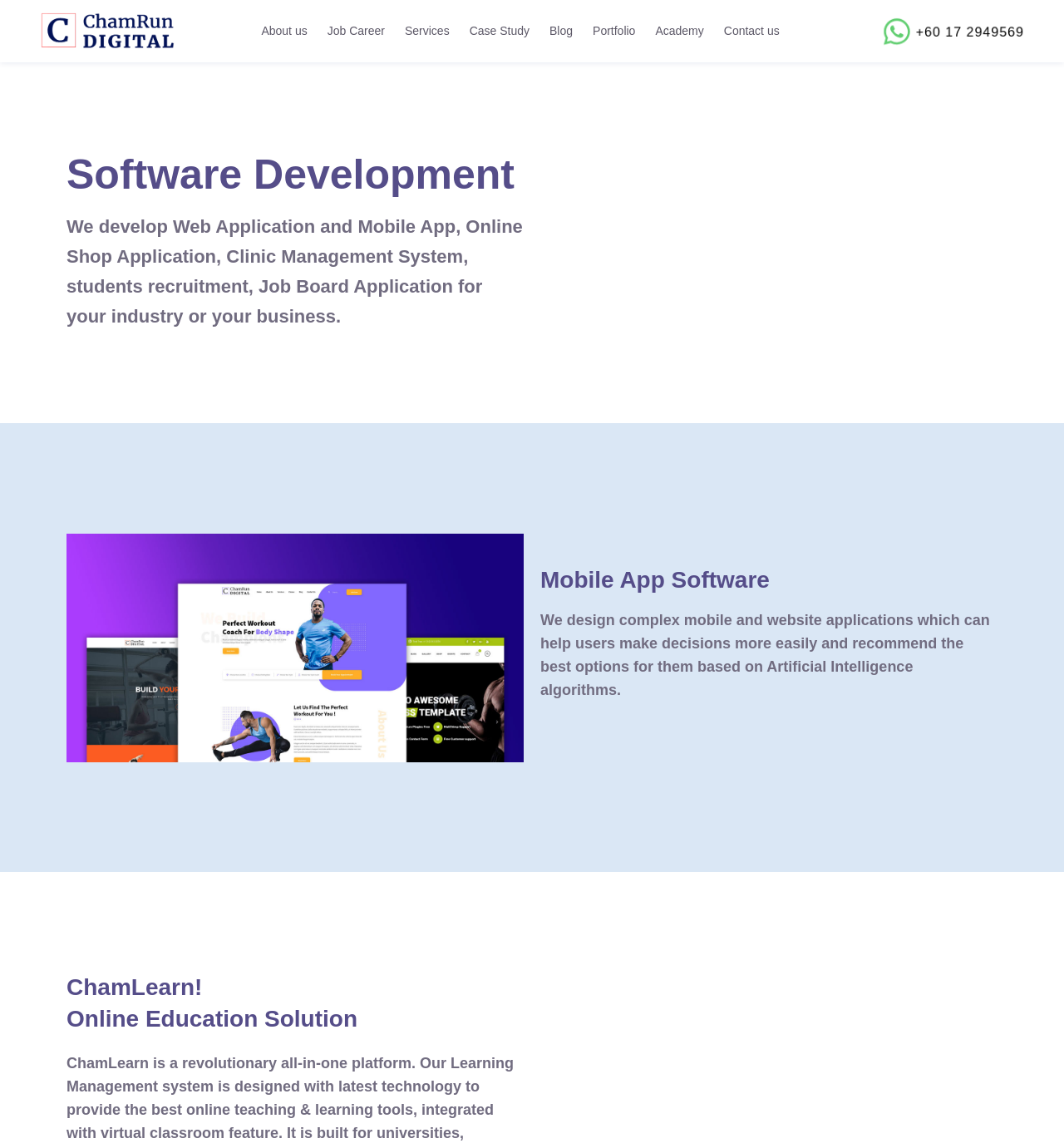Given the element description "Case Study", identify the bounding box of the corresponding UI element.

[0.432, 0.0, 0.507, 0.054]